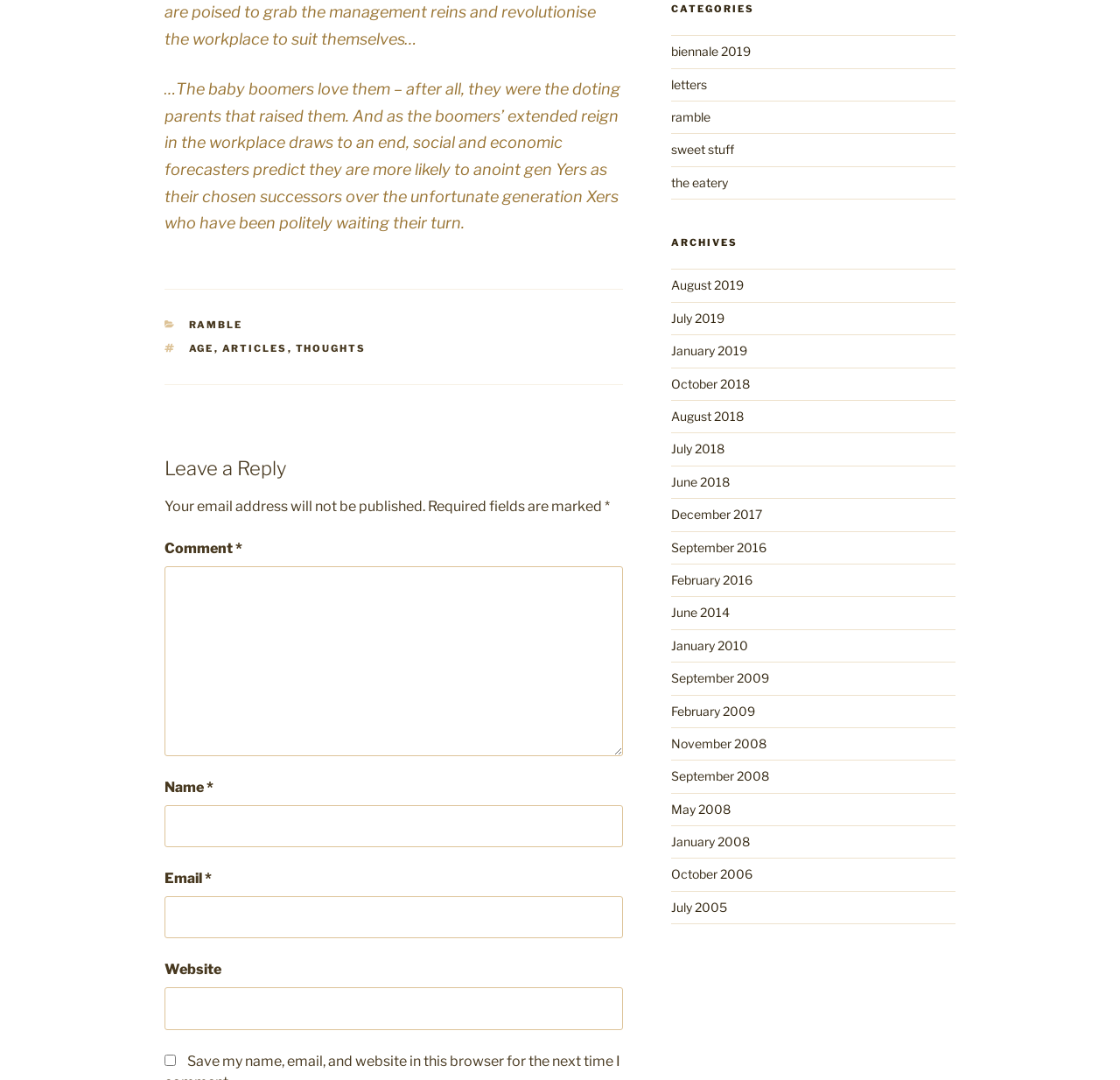Determine the bounding box coordinates for the UI element with the following description: "parent_node: Comment * name="comment"". The coordinates should be four float numbers between 0 and 1, represented as [left, top, right, bottom].

[0.147, 0.524, 0.556, 0.7]